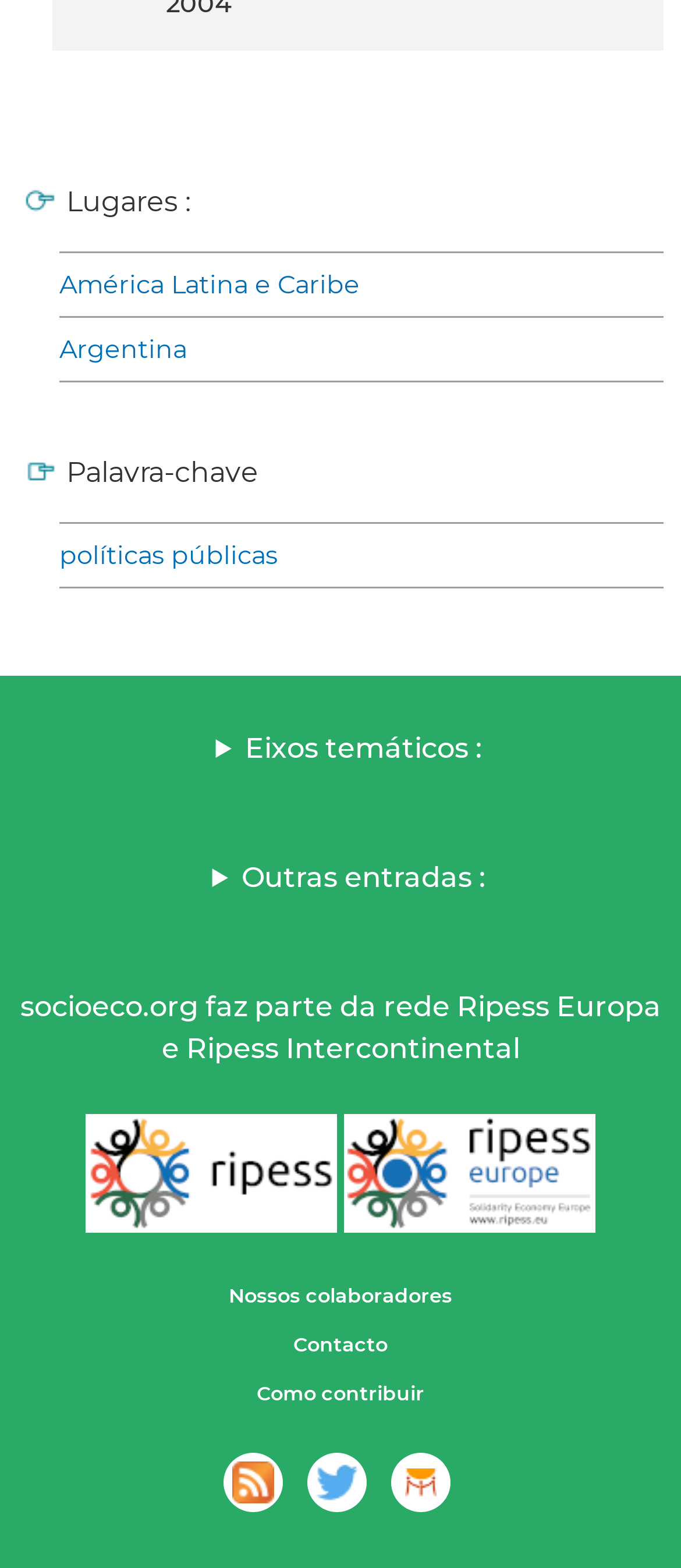Determine the bounding box coordinates of the element that should be clicked to execute the following command: "Browse América Latina e Caribe".

[0.087, 0.168, 0.974, 0.195]